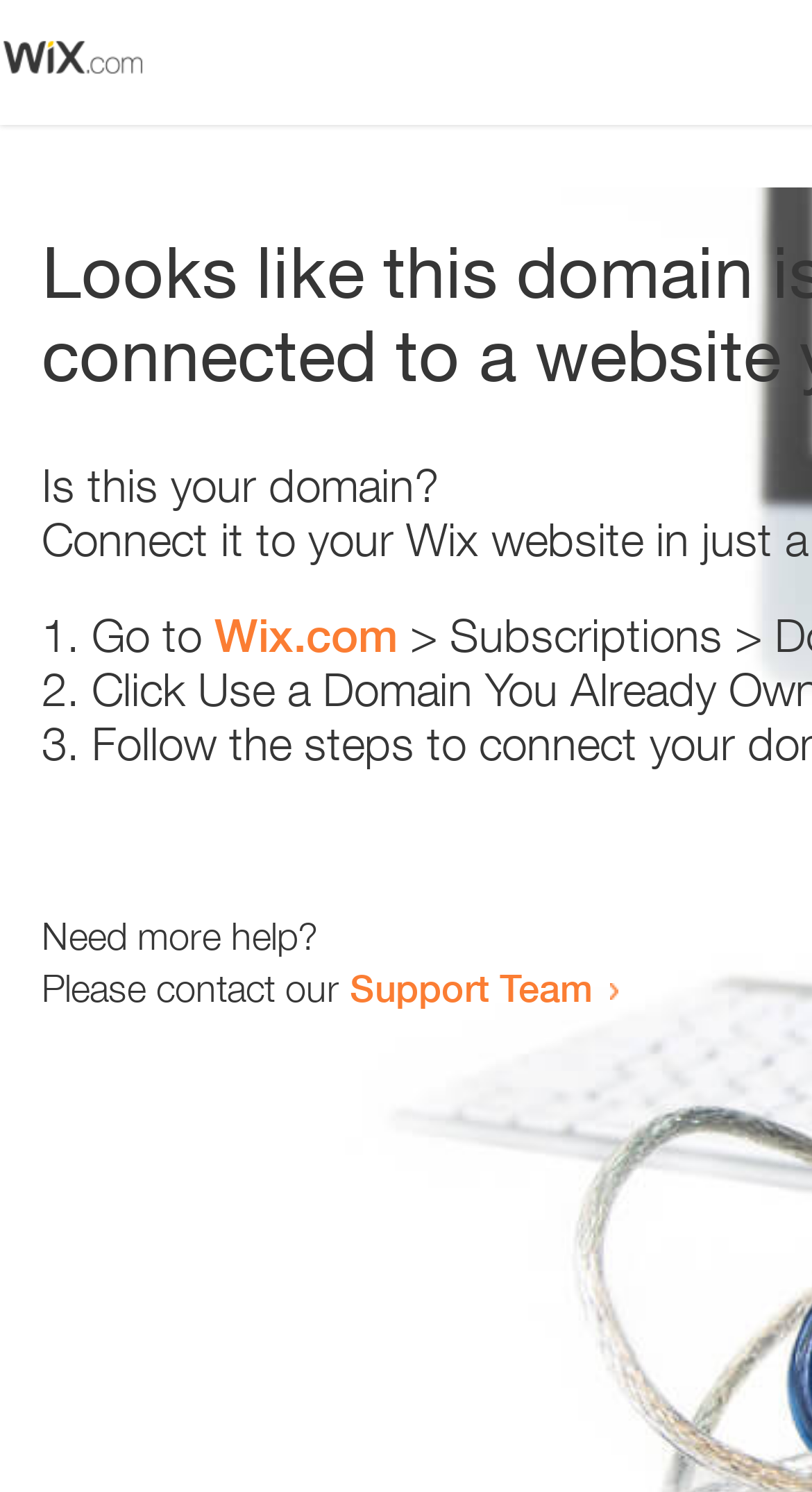What is the link text in the second list item?
Please look at the screenshot and answer using one word or phrase.

Wix.com